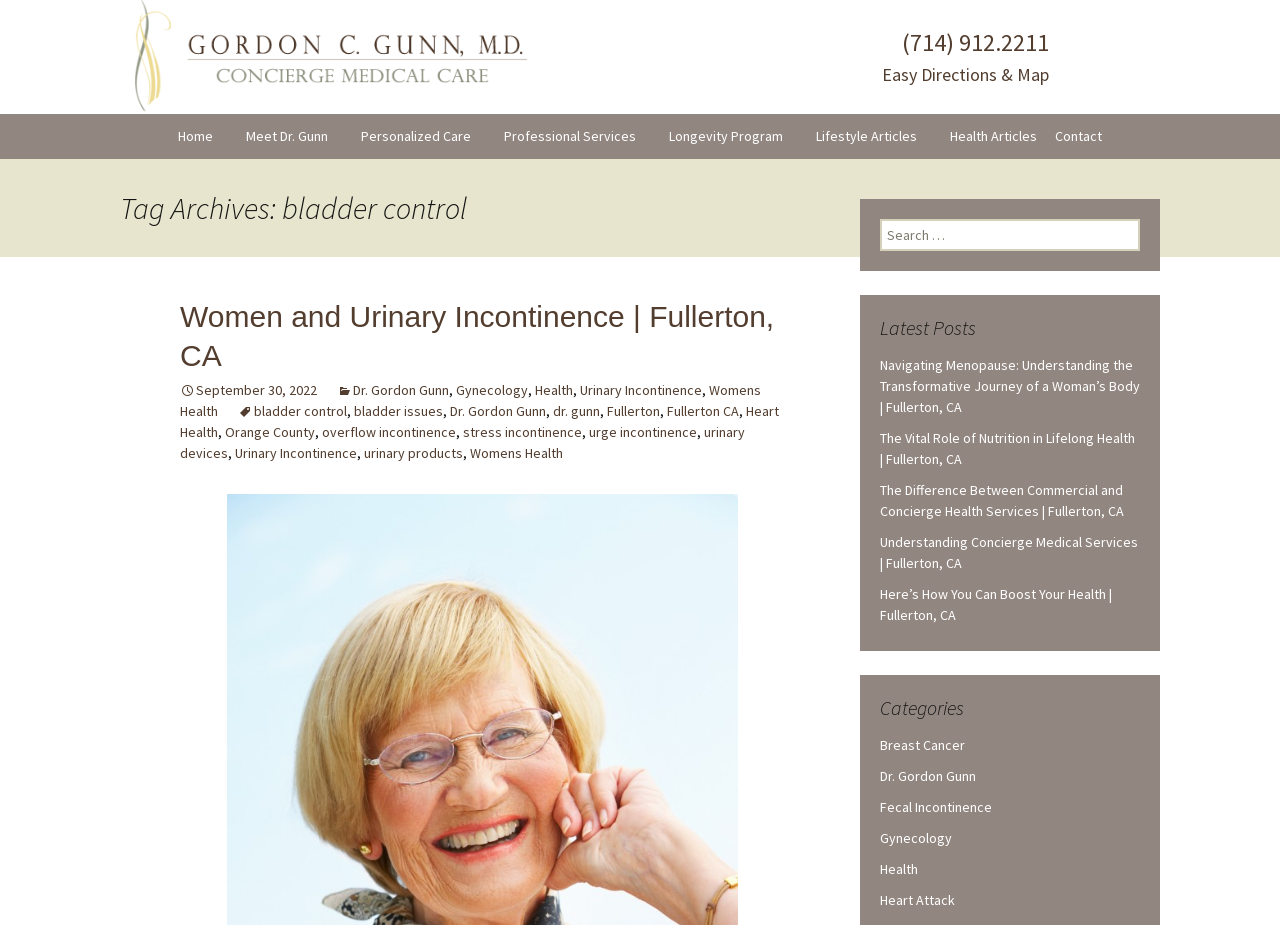Using the given element description, provide the bounding box coordinates (top-left x, top-left y, bottom-right x, bottom-right y) for the corresponding UI element in the screenshot: Fullerton

[0.474, 0.434, 0.516, 0.454]